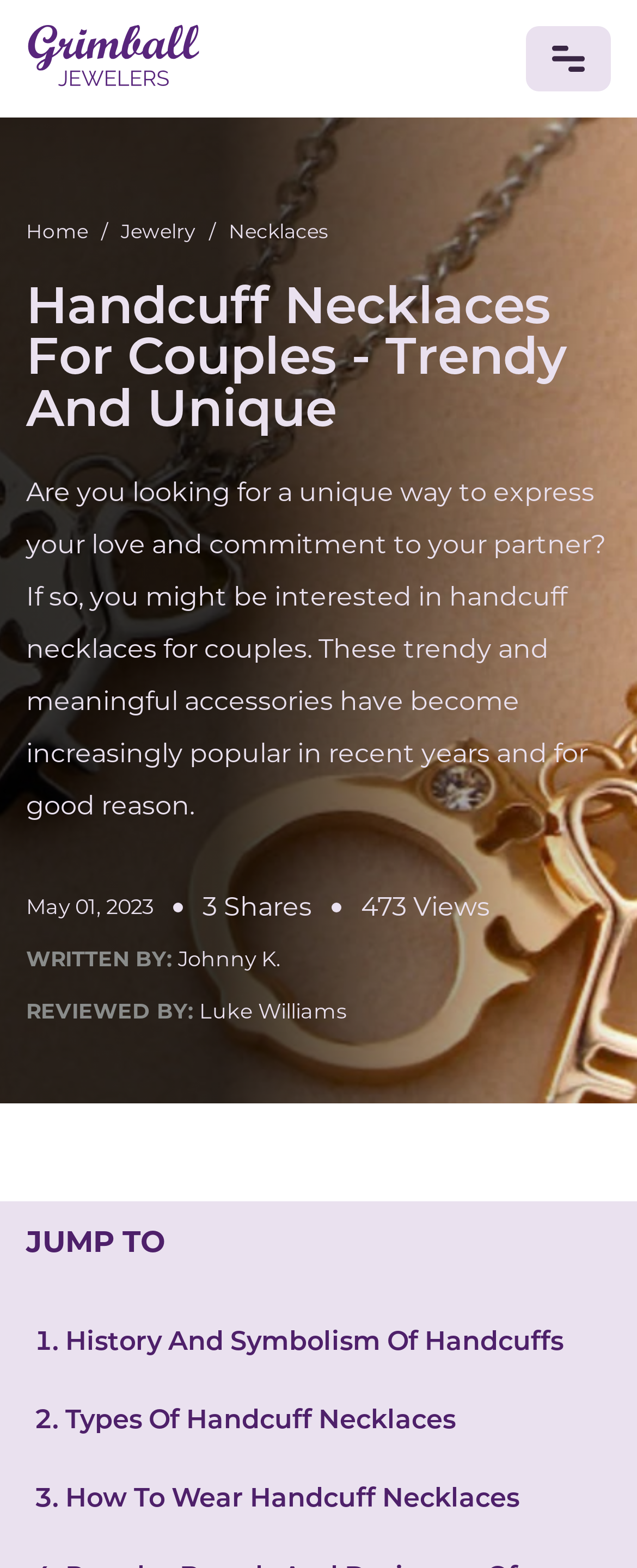Using the element description: "Engagement & Wedding", determine the bounding box coordinates. The coordinates should be in the format [left, top, right, bottom], with values between 0 and 1.

[0.041, 0.962, 0.615, 0.987]